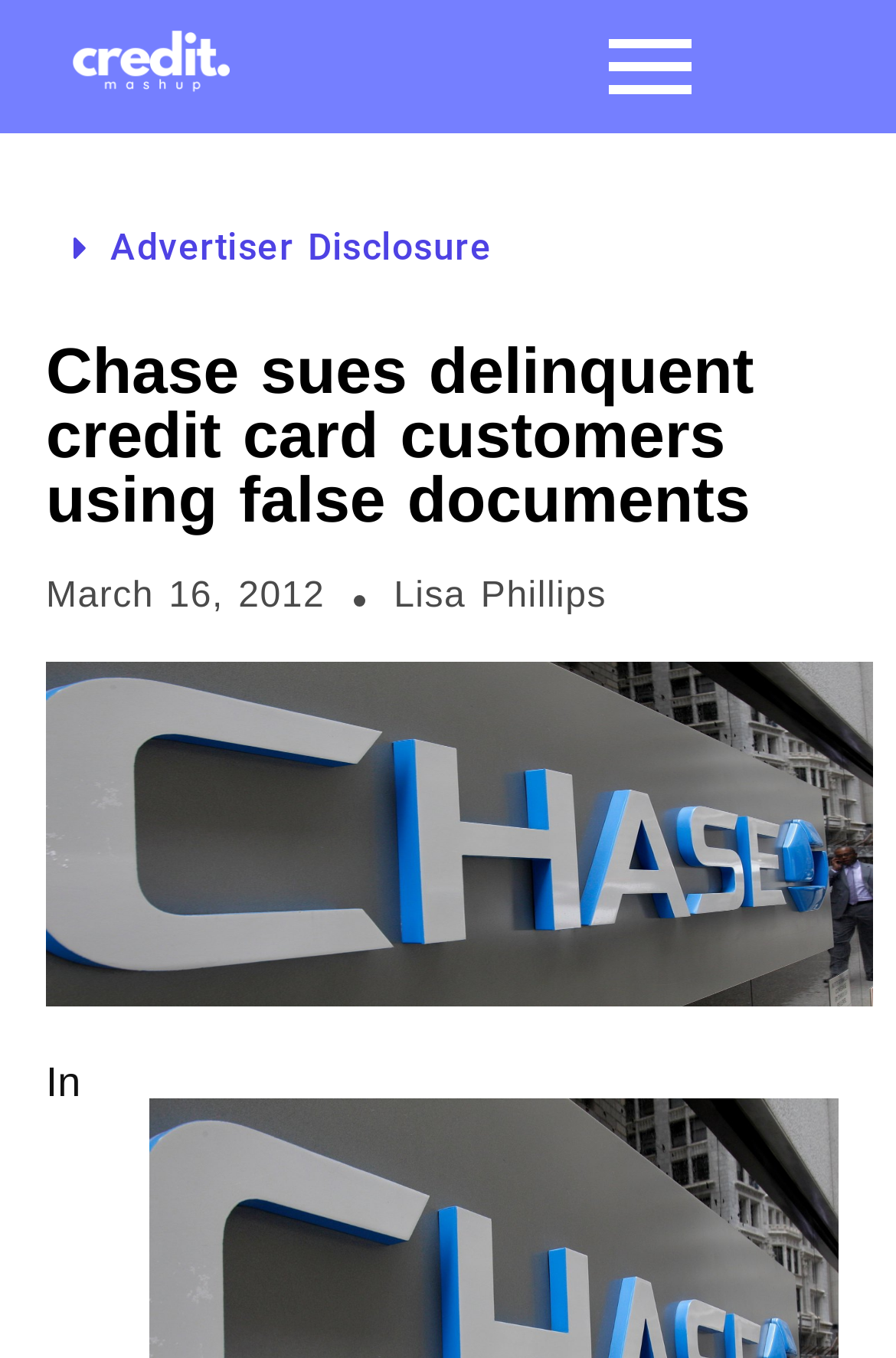Please determine and provide the text content of the webpage's heading.

Chase sues delinquent credit card customers using false documents